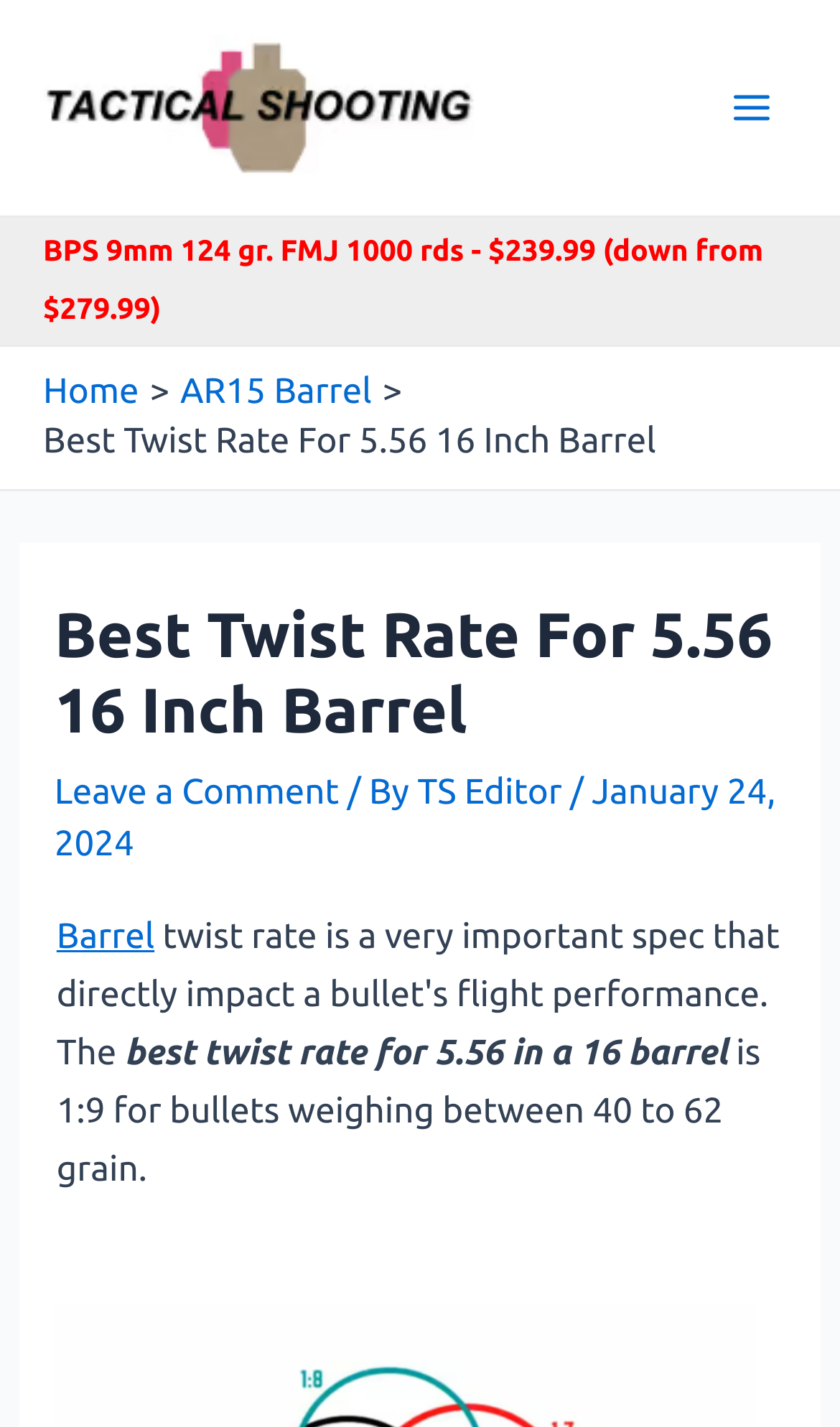What is the author of the webpage? Analyze the screenshot and reply with just one word or a short phrase.

TS Editor